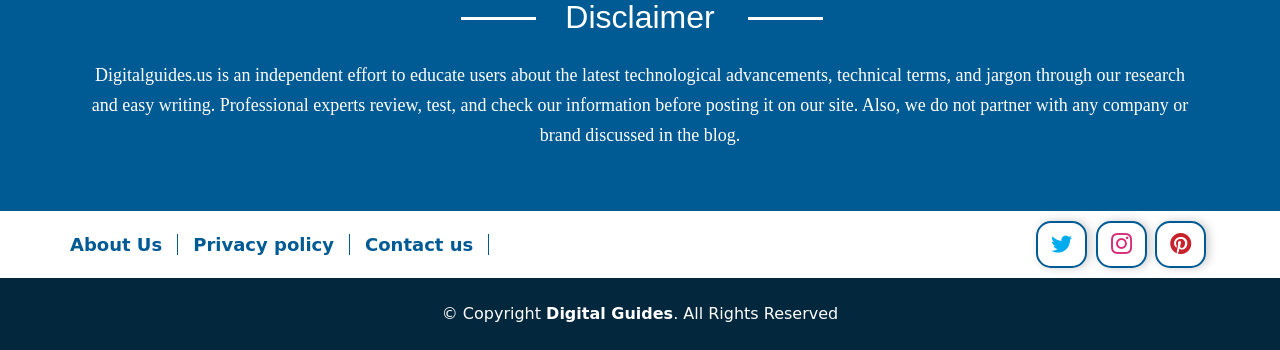How many social media links are present?
Please provide a single word or phrase as your answer based on the image.

3